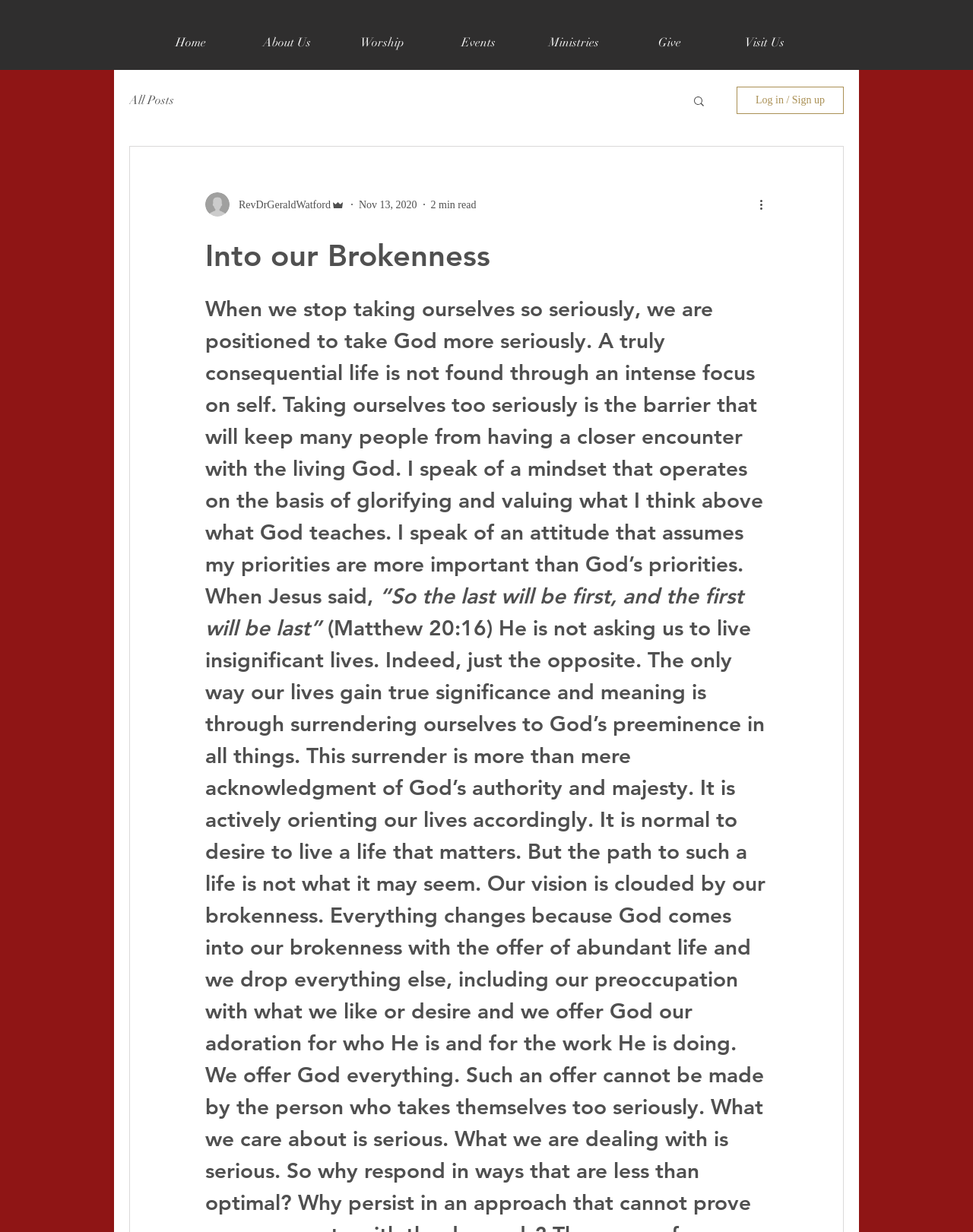Determine the bounding box coordinates of the target area to click to execute the following instruction: "log in or sign up."

[0.757, 0.07, 0.867, 0.093]